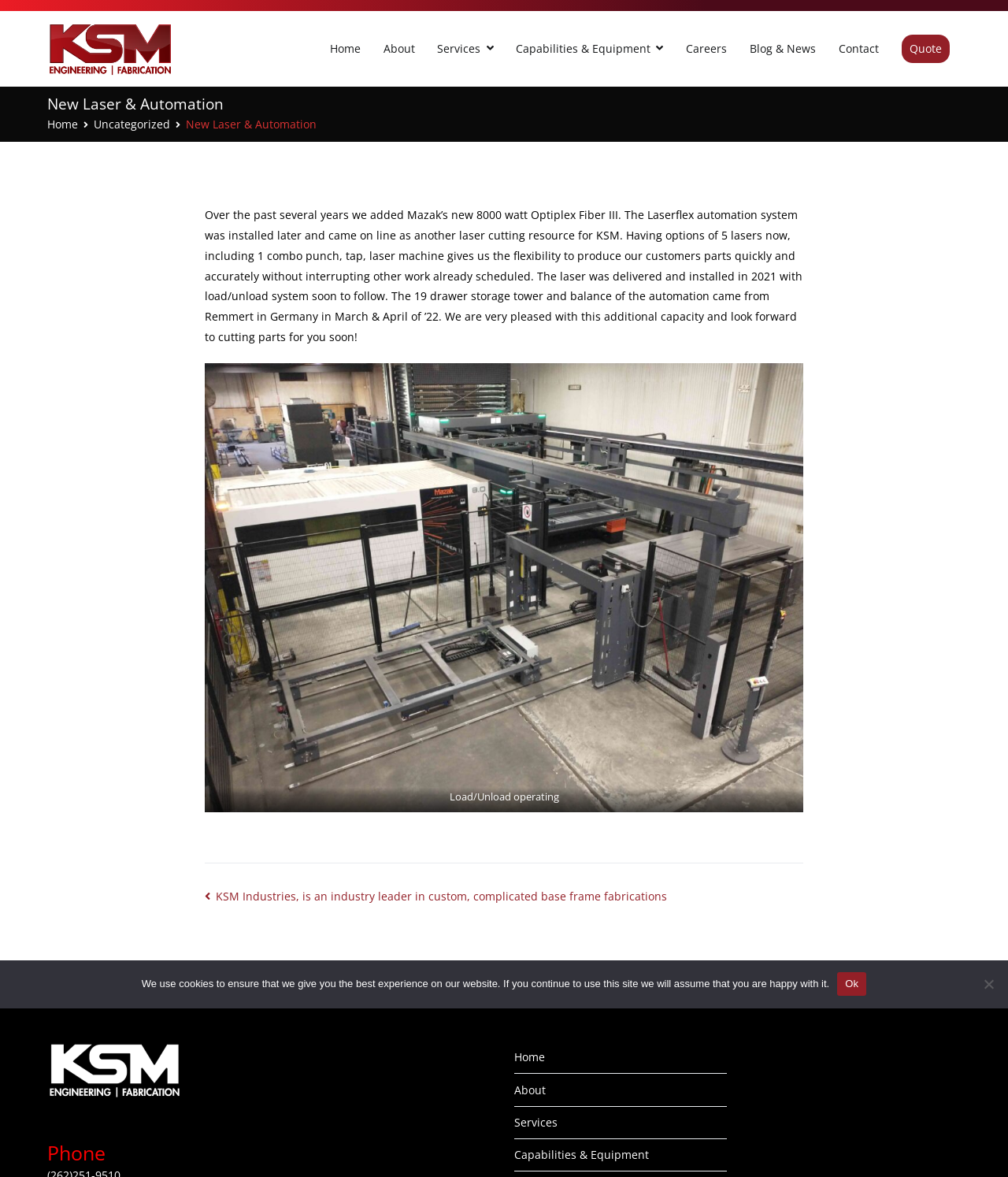Given the element description "About", identify the bounding box of the corresponding UI element.

[0.51, 0.913, 0.721, 0.94]